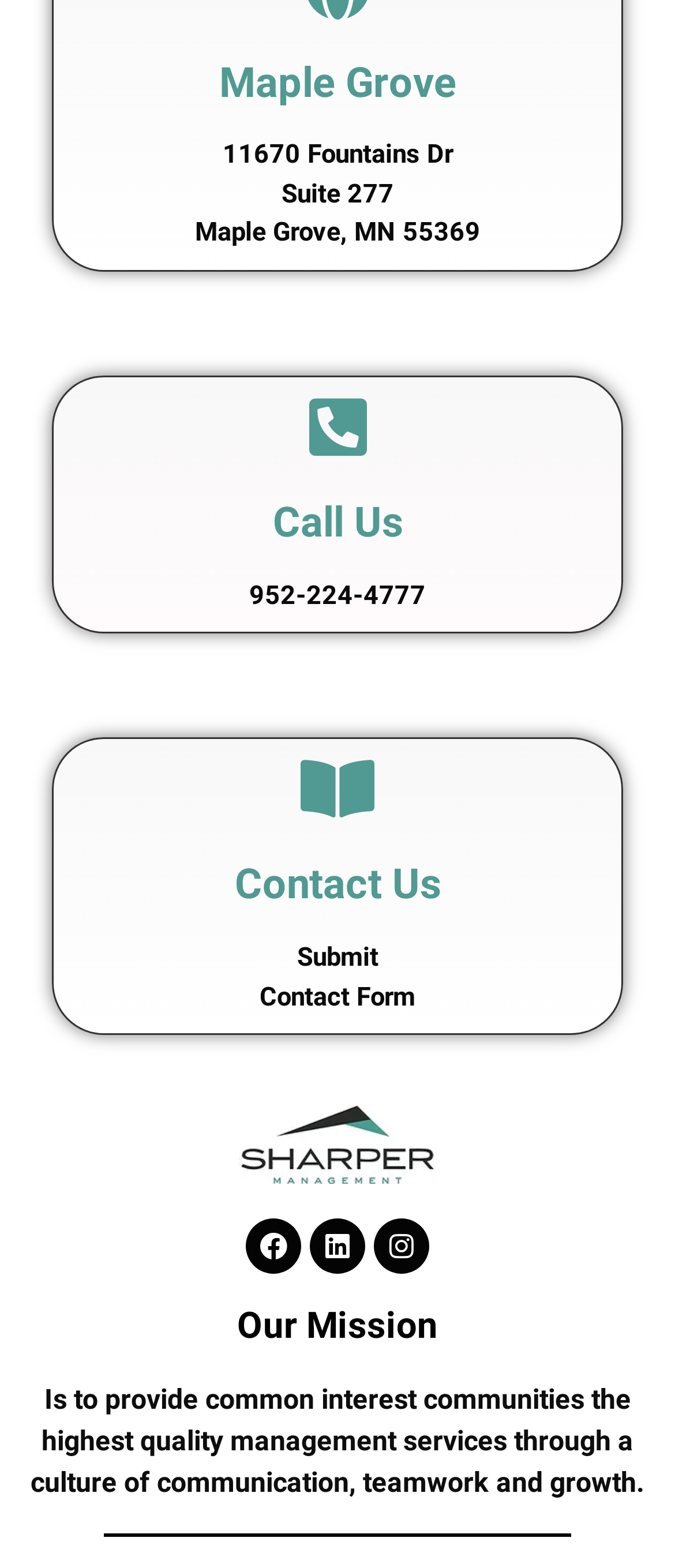Kindly respond to the following question with a single word or a brief phrase: 
What is the phone number to call?

952-224-4777